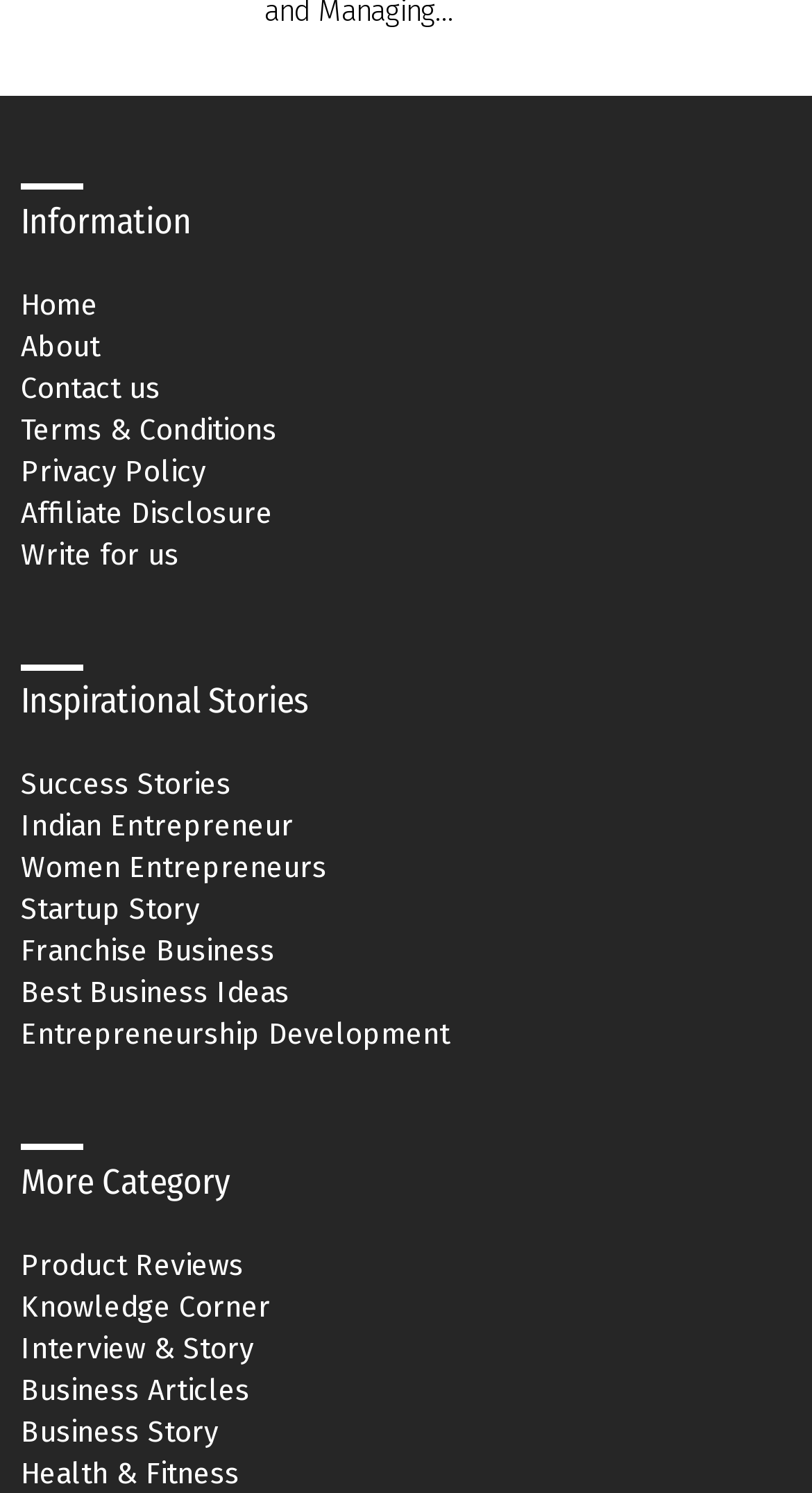Answer the question below in one word or phrase:
What is the first link in the top navigation menu?

Home